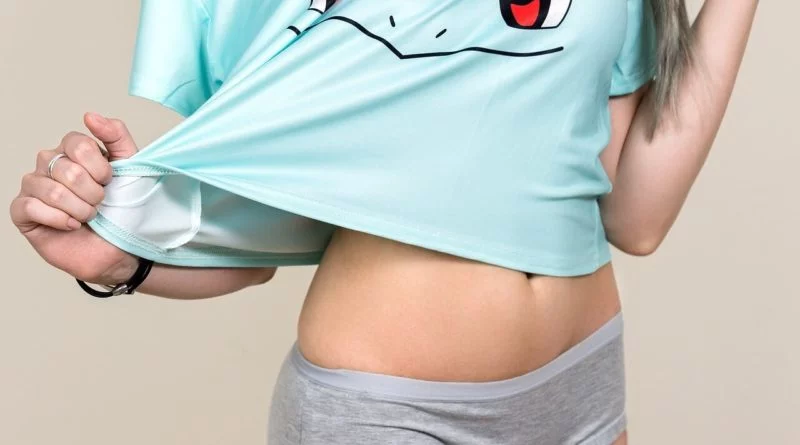Analyze the image and provide a detailed answer to the question: What type of shorts is the person wearing?

The caption describes the outfit as including 'gray shorts', which suggests the type of shorts the person is wearing.